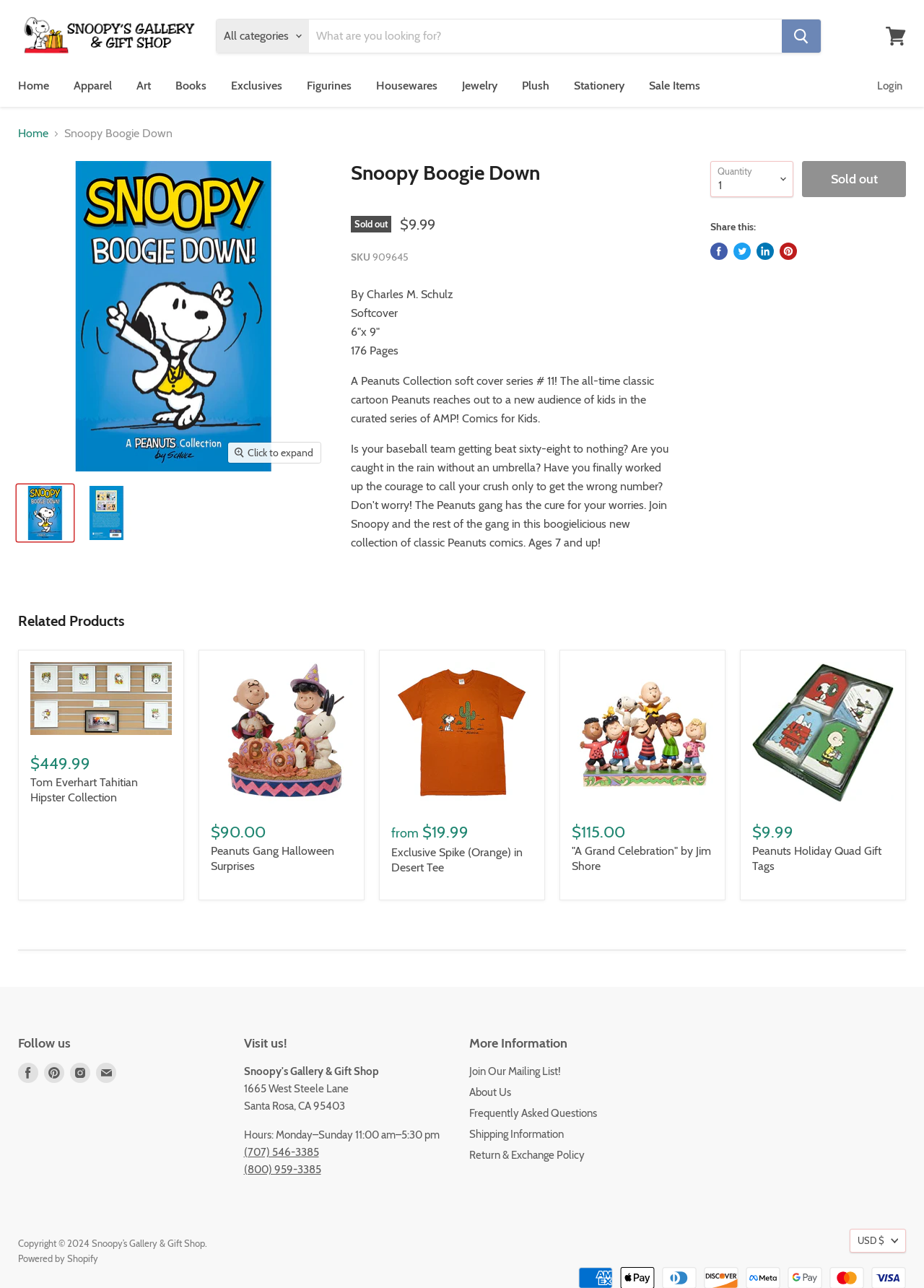What is the name of the product?
Please respond to the question with as much detail as possible.

I found the answer by looking at the heading element with the text 'Snoopy Boogie Down' which is located in the main content section of the webpage.